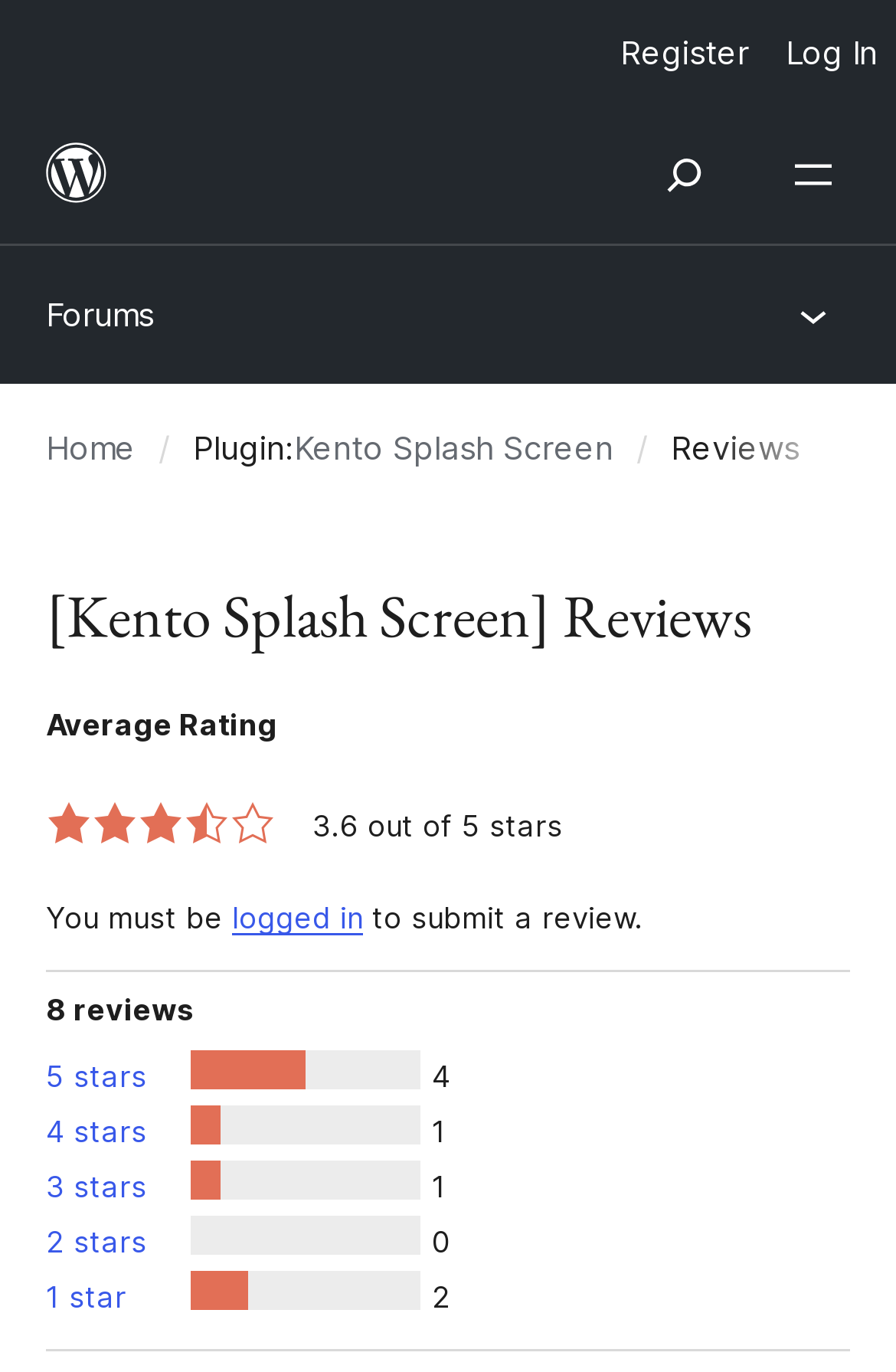Locate the bounding box coordinates of the clickable area needed to fulfill the instruction: "Go to WordPress.org".

[0.0, 0.077, 0.172, 0.176]